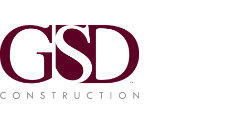What type of construction does the company focus on?
Please look at the screenshot and answer in one word or a short phrase.

Commercial